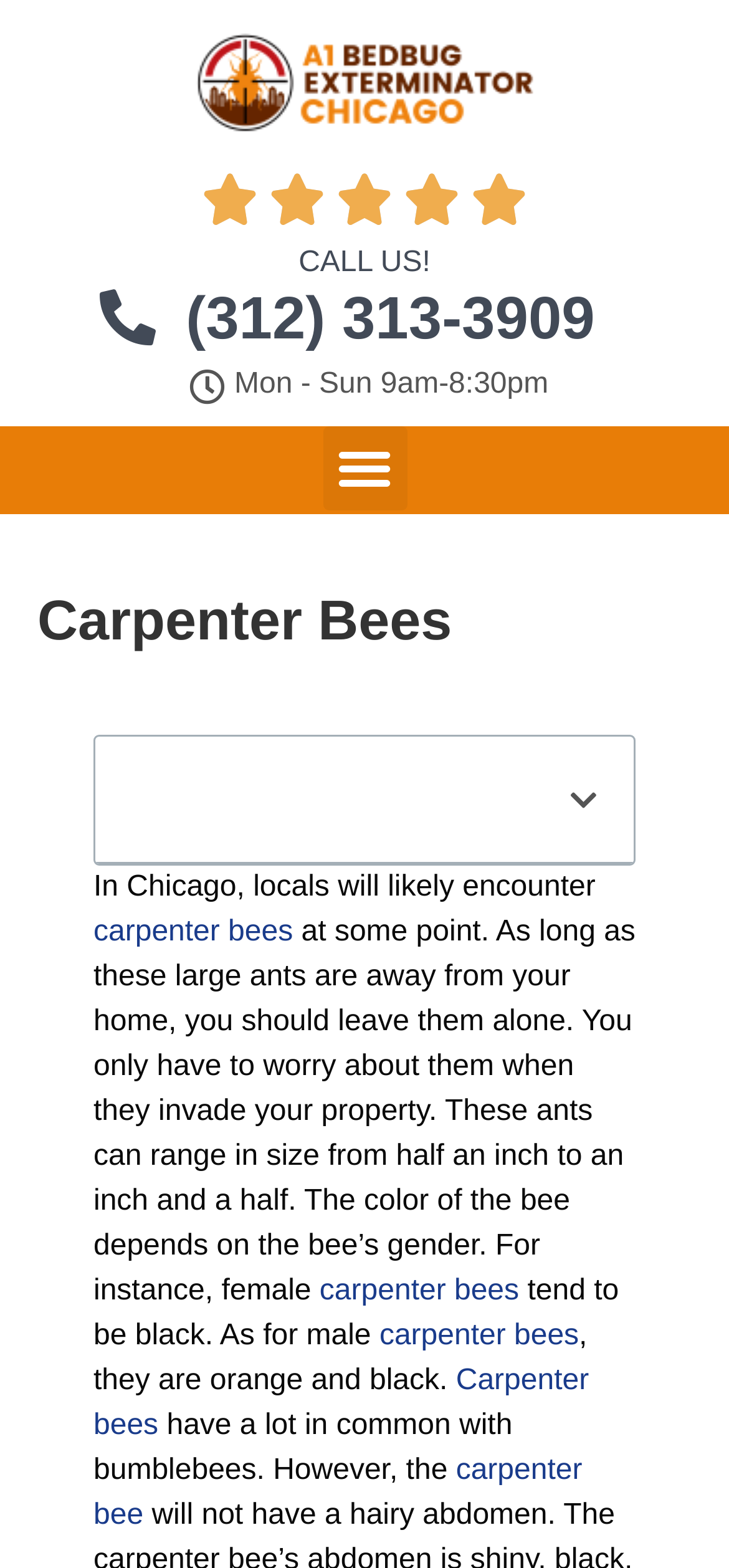What is the typical size range of carpenter bees?
Analyze the screenshot and provide a detailed answer to the question.

The webpage states that carpenter bees can range in size from half an inch to an inch and a half, which provides information about their typical size range.